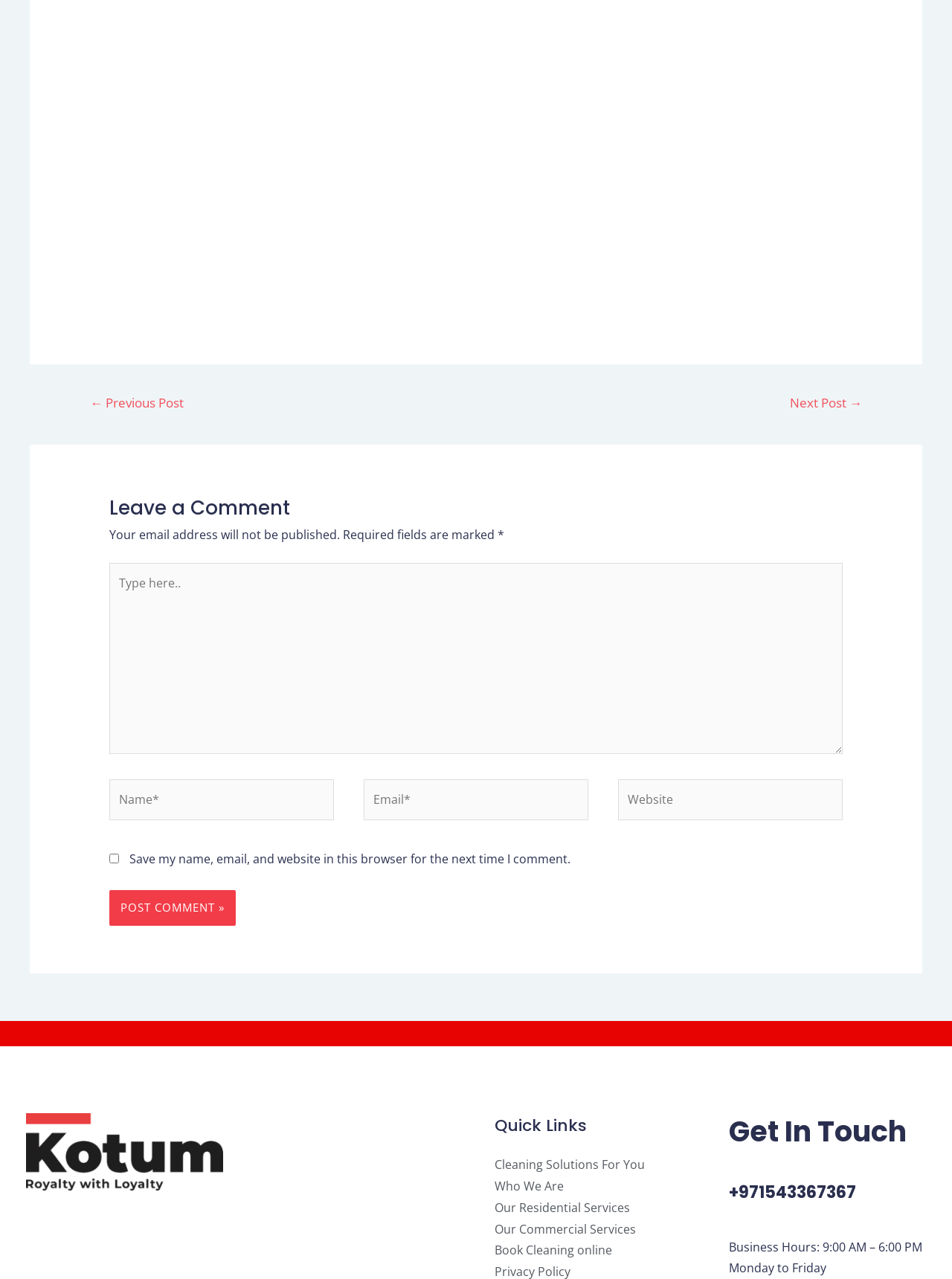Given the element description, predict the bounding box coordinates in the format (top-left x, top-left y, bottom-right x, bottom-right y), using floating point numbers between 0 and 1: Watch our videos on YouTube

None